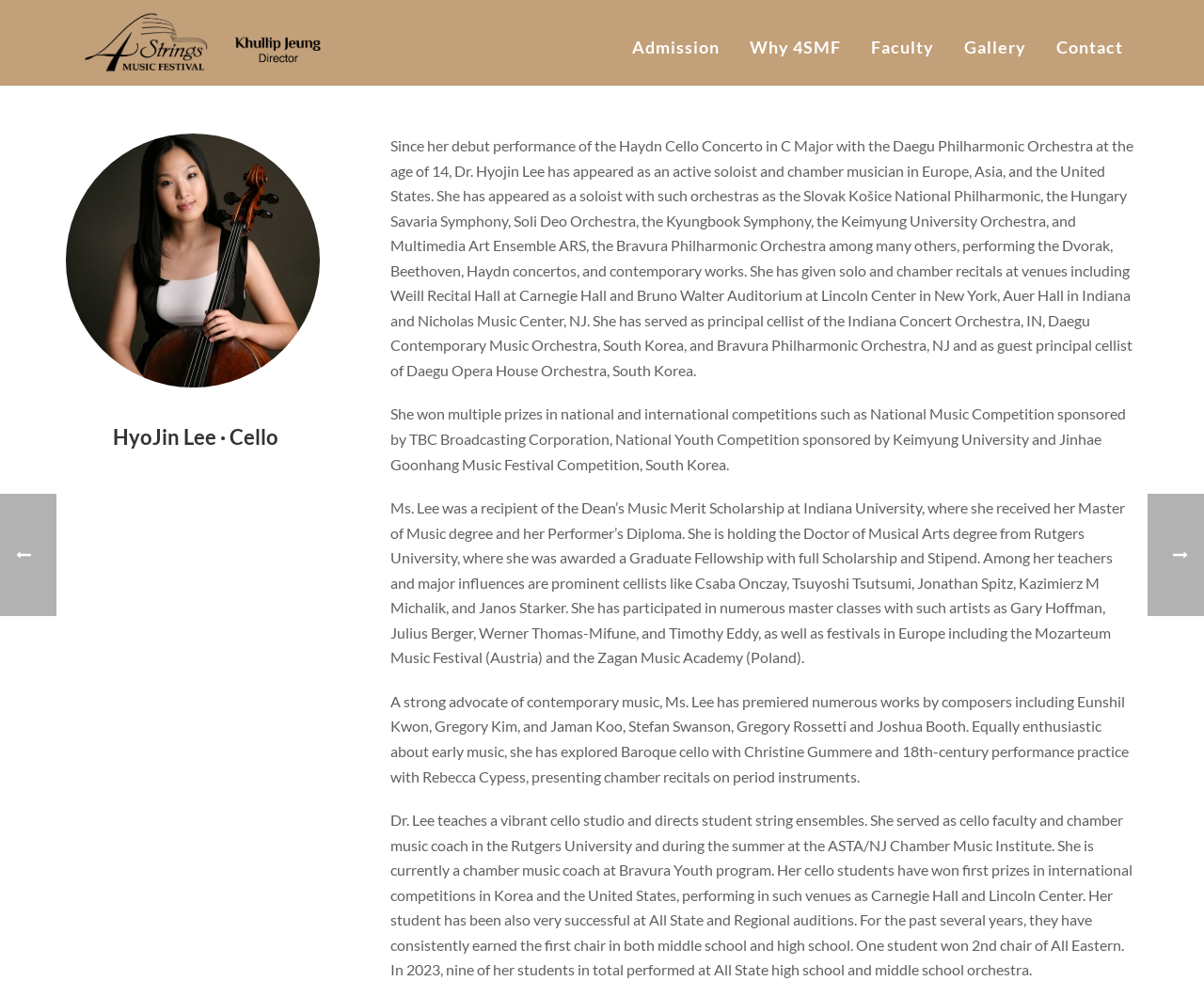Where did Dr. Hyojin Lee receive her Master of Music degree? Using the information from the screenshot, answer with a single word or phrase.

Indiana University